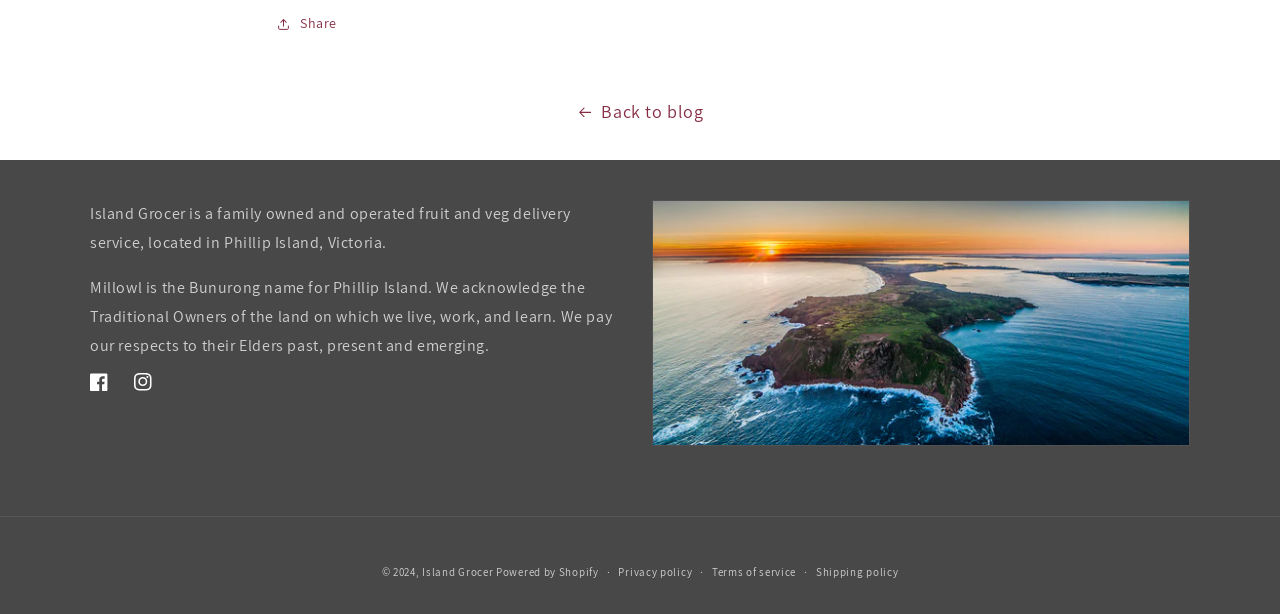What is the name of the island where Island Grocer is located?
Using the visual information, respond with a single word or phrase.

Phillip Island